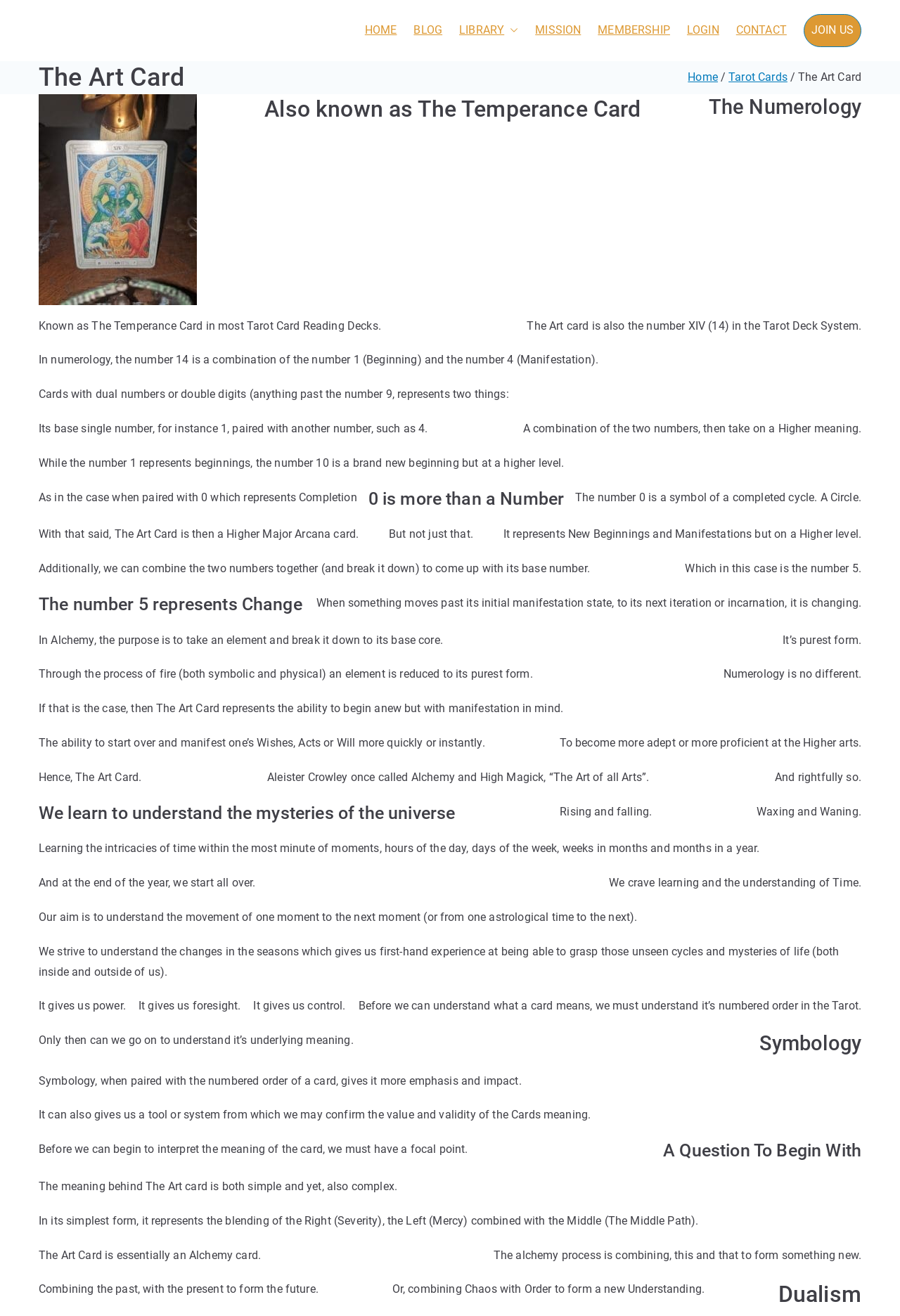Determine the heading of the webpage and extract its text content.

The Art Card